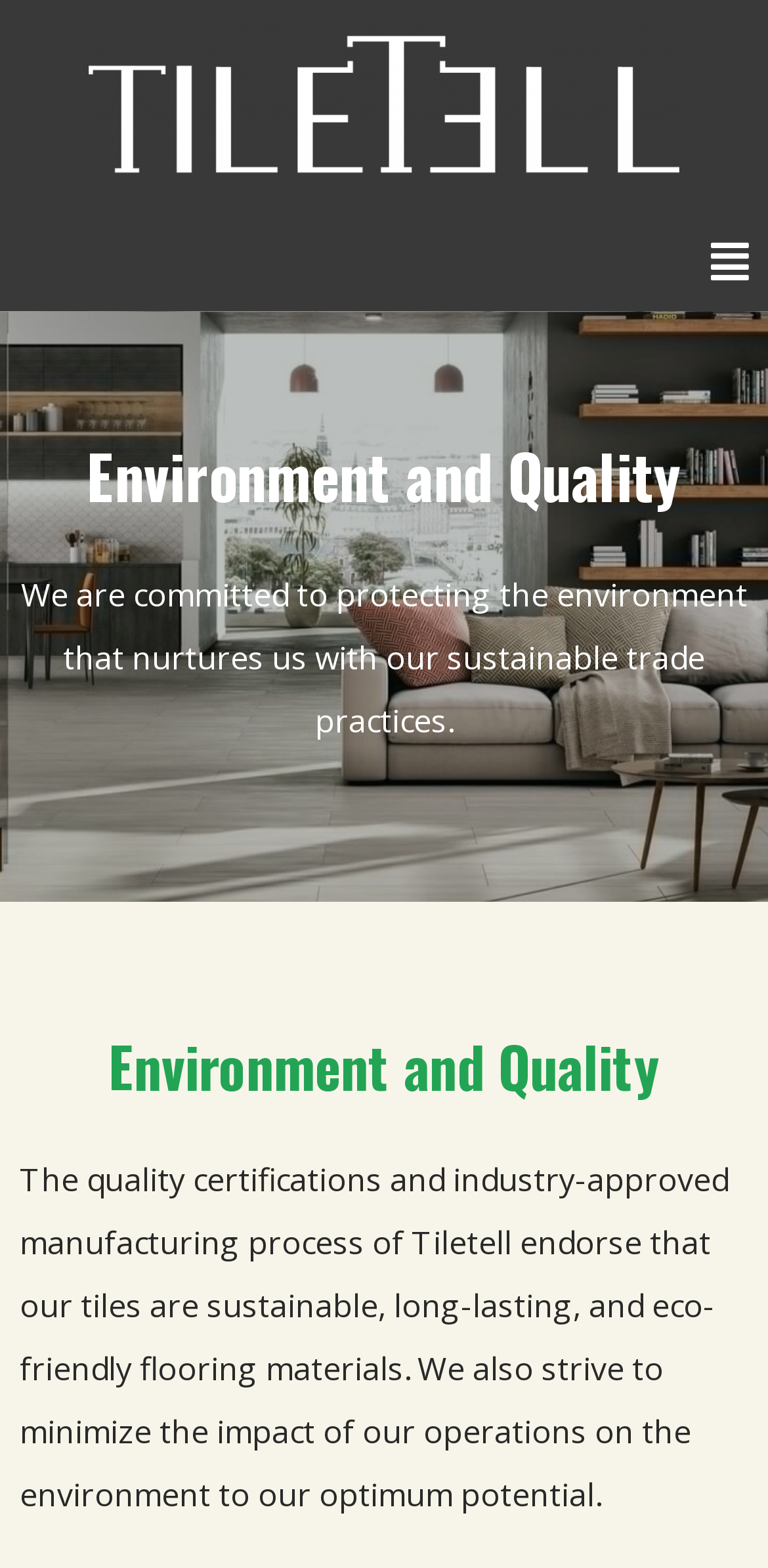Find and provide the bounding box coordinates for the UI element described here: "Main Menu". The coordinates should be given as four float numbers between 0 and 1: [left, top, right, bottom].

[0.026, 0.145, 0.974, 0.186]